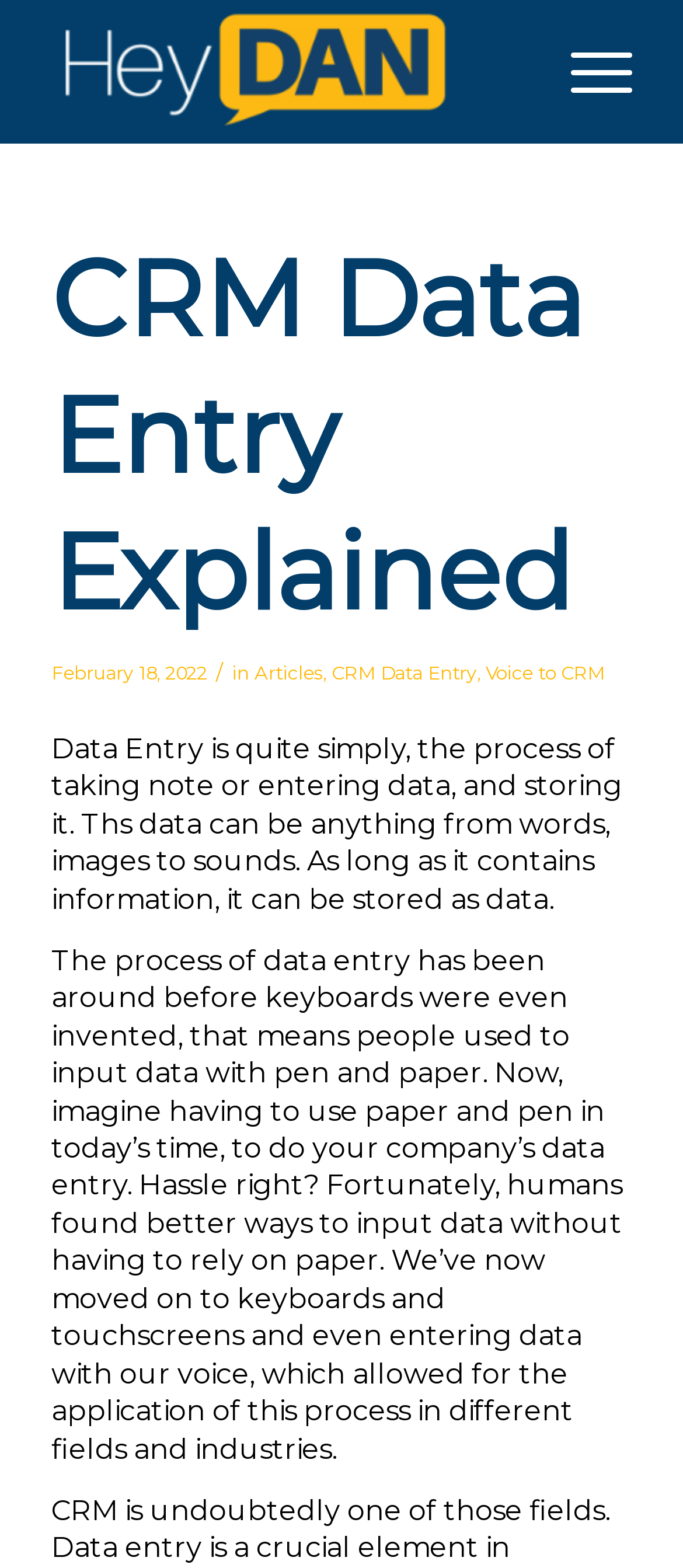Provide a thorough and detailed response to the question by examining the image: 
How was data entered before keyboards were invented?

According to the static text element, 'people used to input data with pen and paper' before keyboards were invented, indicating that this was the method used for data entry.